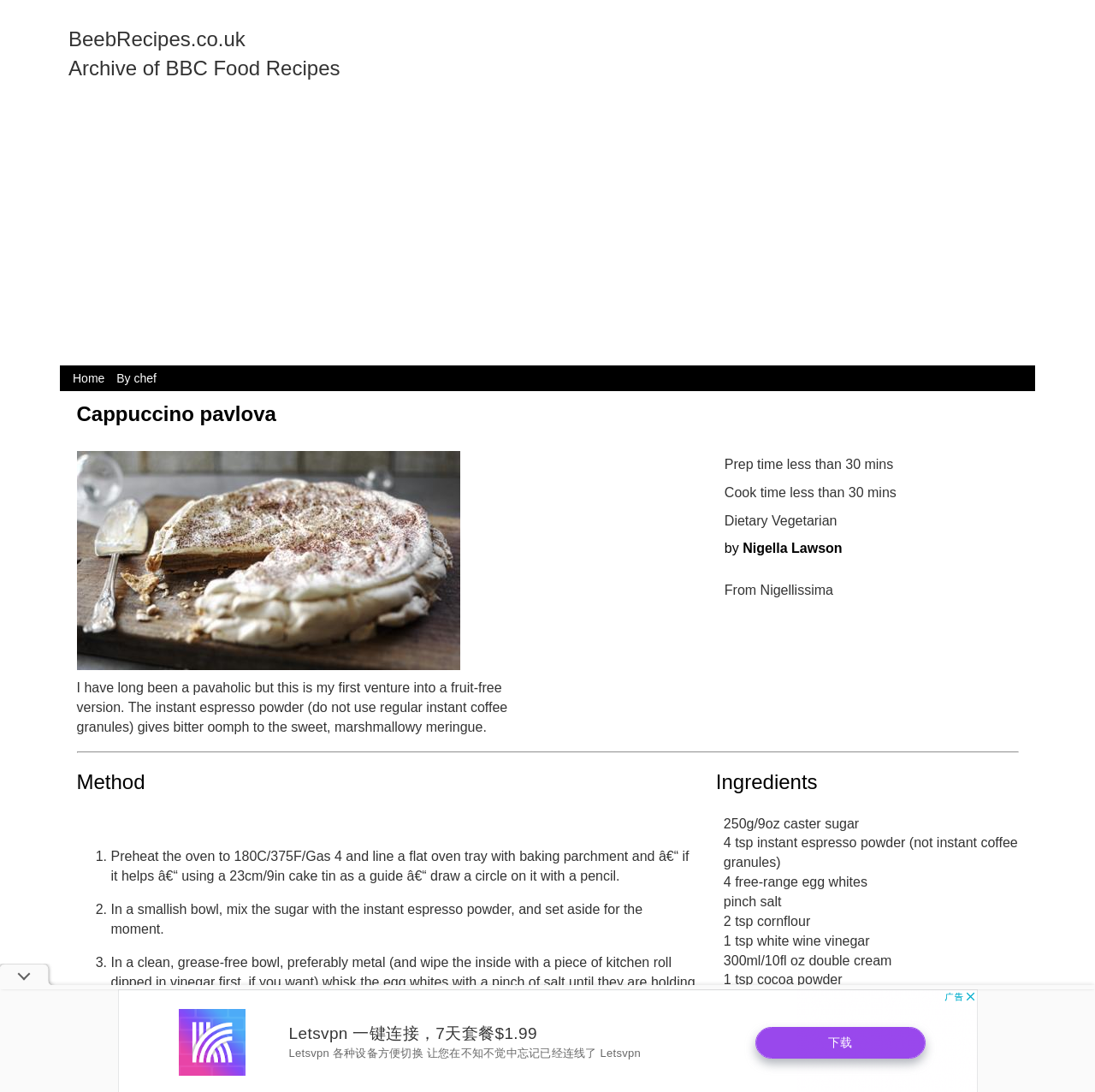Given the element description Home, identify the bounding box coordinates for the UI element on the webpage screenshot. The format should be (top-left x, top-left y, bottom-right x, bottom-right y), with values between 0 and 1.

[0.062, 0.34, 0.099, 0.352]